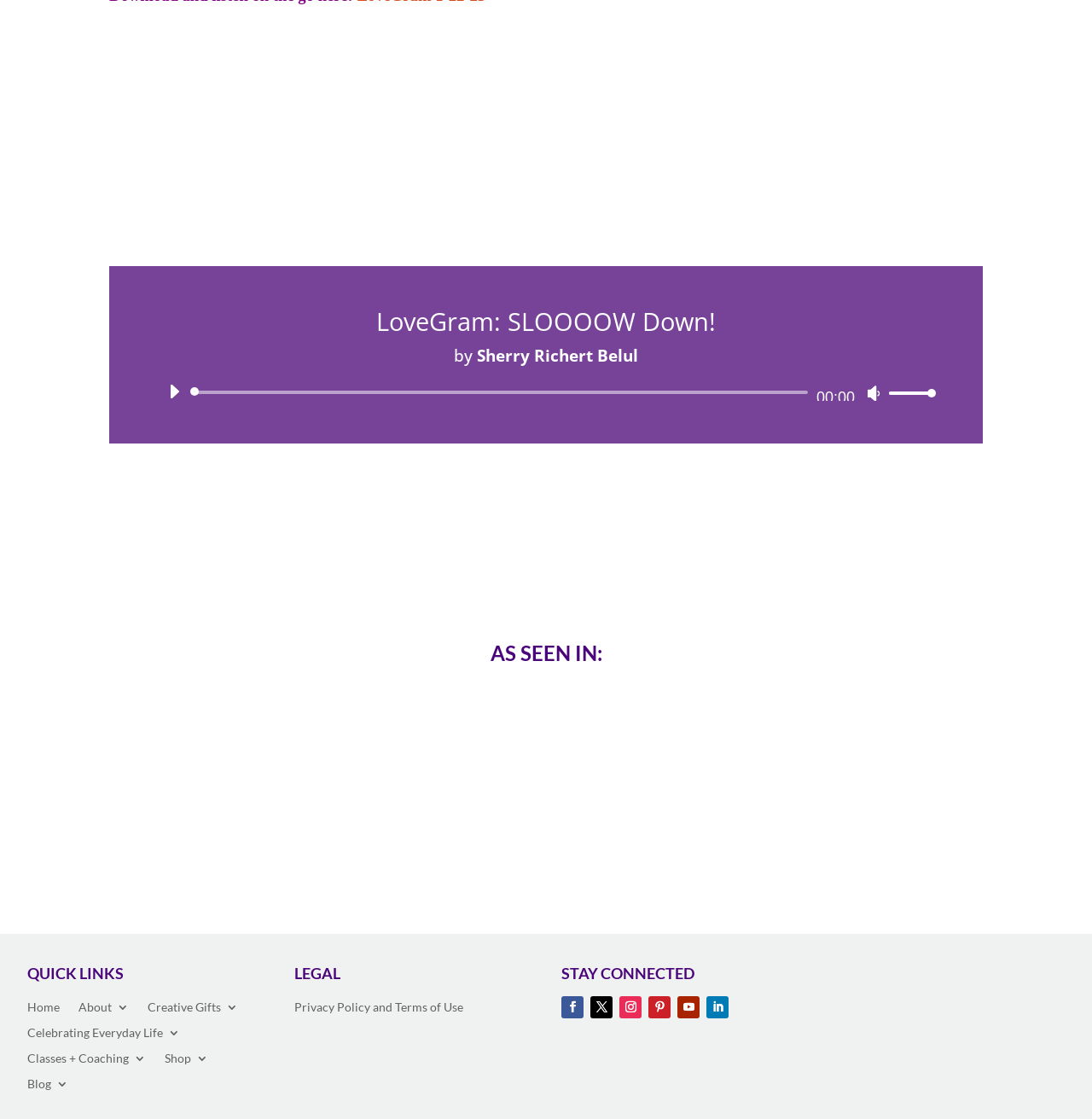Find the bounding box coordinates of the clickable area that will achieve the following instruction: "Go to the home page".

[0.025, 0.895, 0.055, 0.911]